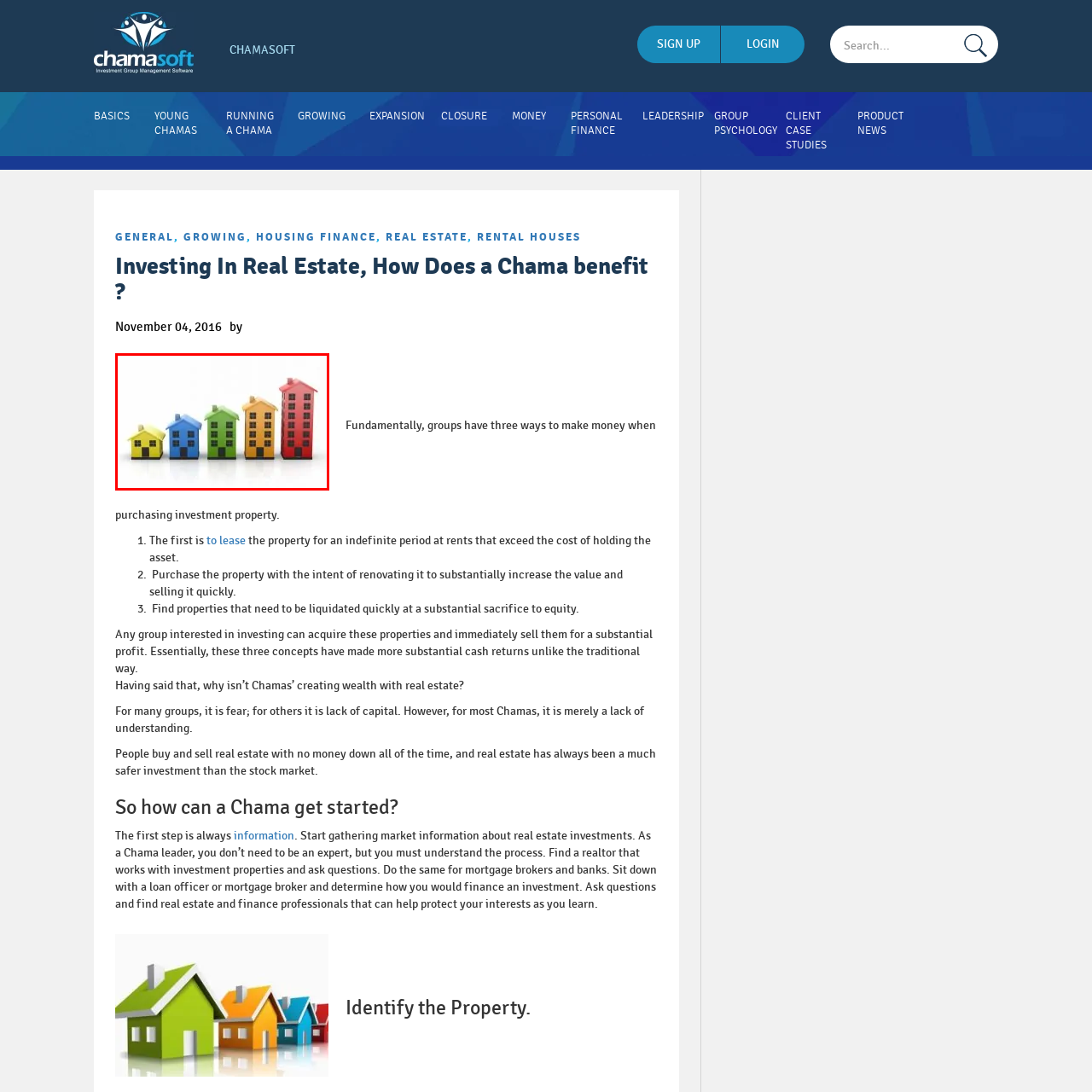Concentrate on the image bordered by the red line and give a one-word or short phrase answer to the following question:
What do the varying sizes of the houses represent?

growth in real estate value